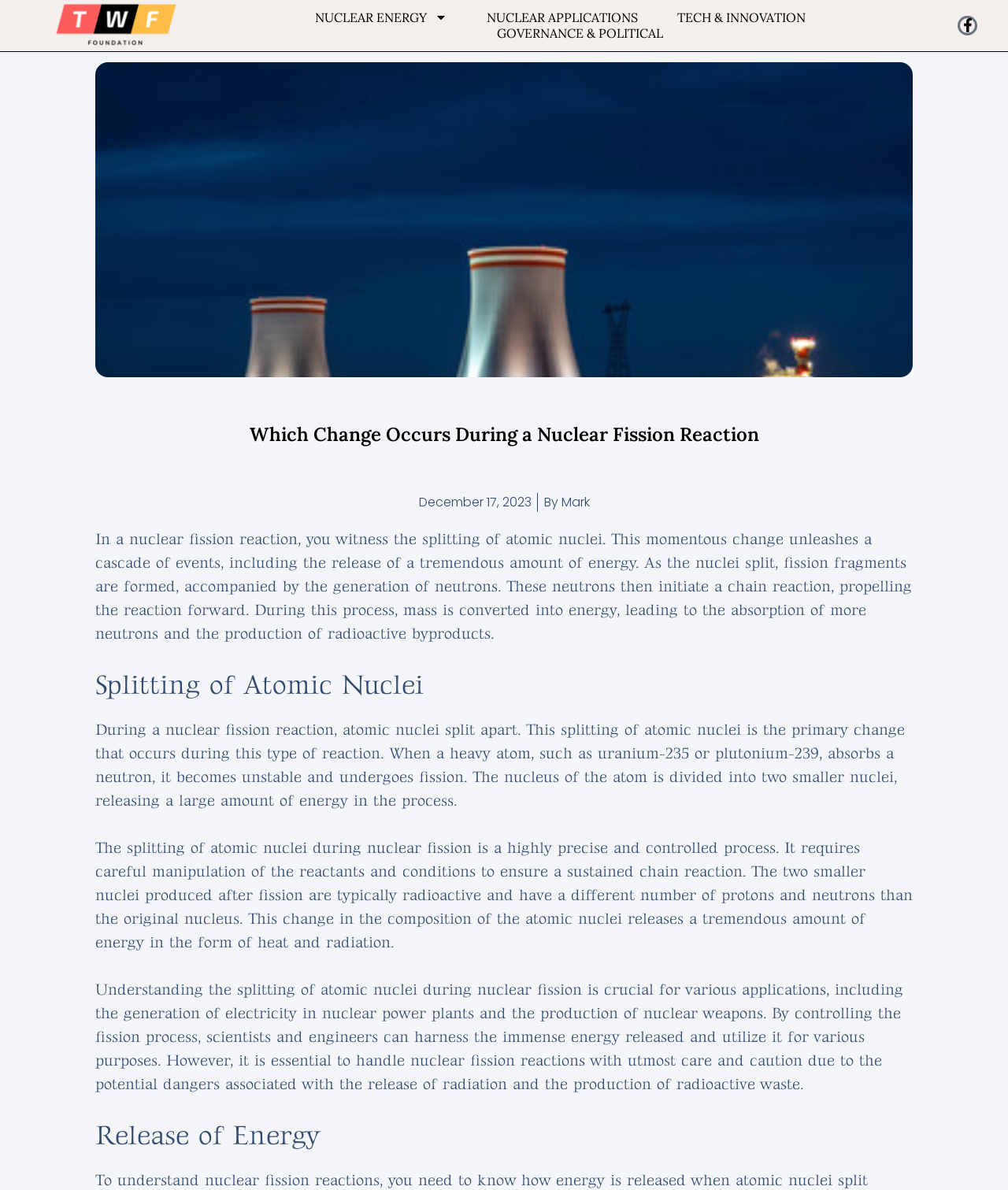Provide a thorough description of the webpage's content and layout.

This webpage is about nuclear fission reactions, specifically discussing the changes that occur during this process. At the top, there are several links, including "NUCLEAR ENERGY", "NUCLEAR APPLICATIONS", "TECH & INNOVATION", and "GOVERNANCE & POLITICAL", which are positioned horizontally across the page. Below these links, there is a large image that takes up most of the width of the page, with a heading "Which Change Occurs During a Nuclear Fission Reaction" positioned above it.

To the right of the image, there is a section with a time stamp "December 17, 2023" and an author's name "Mark". Below this section, there is a block of text that explains the process of nuclear fission, describing how atomic nuclei split, releasing a large amount of energy and generating neutrons that initiate a chain reaction.

Further down the page, there are three sections with headings "Splitting of Atomic Nuclei", "Release of Energy", and another section without a heading. These sections contain paragraphs of text that provide more detailed information about the splitting of atomic nuclei, the release of energy during nuclear fission, and the importance of understanding this process for various applications.

At the bottom right corner of the page, there is a Facebook icon with a small image. Overall, the webpage has a clean layout, with clear headings and concise text that explains the complex process of nuclear fission reactions.